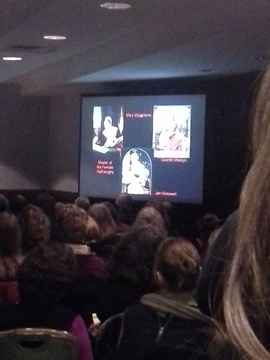What is the likely connection to Charlene Villaseñor Black’s talk?
Based on the screenshot, give a detailed explanation to answer the question.

The session likely ties into the discussions mentioned in Charlene Villaseñor Black’s talk about the treatment of Mary Magdalene within colonial art contexts and the influence of indigenous attitudes on her portrayal. This connection is made based on the context of the presentation and the topic of the slide.